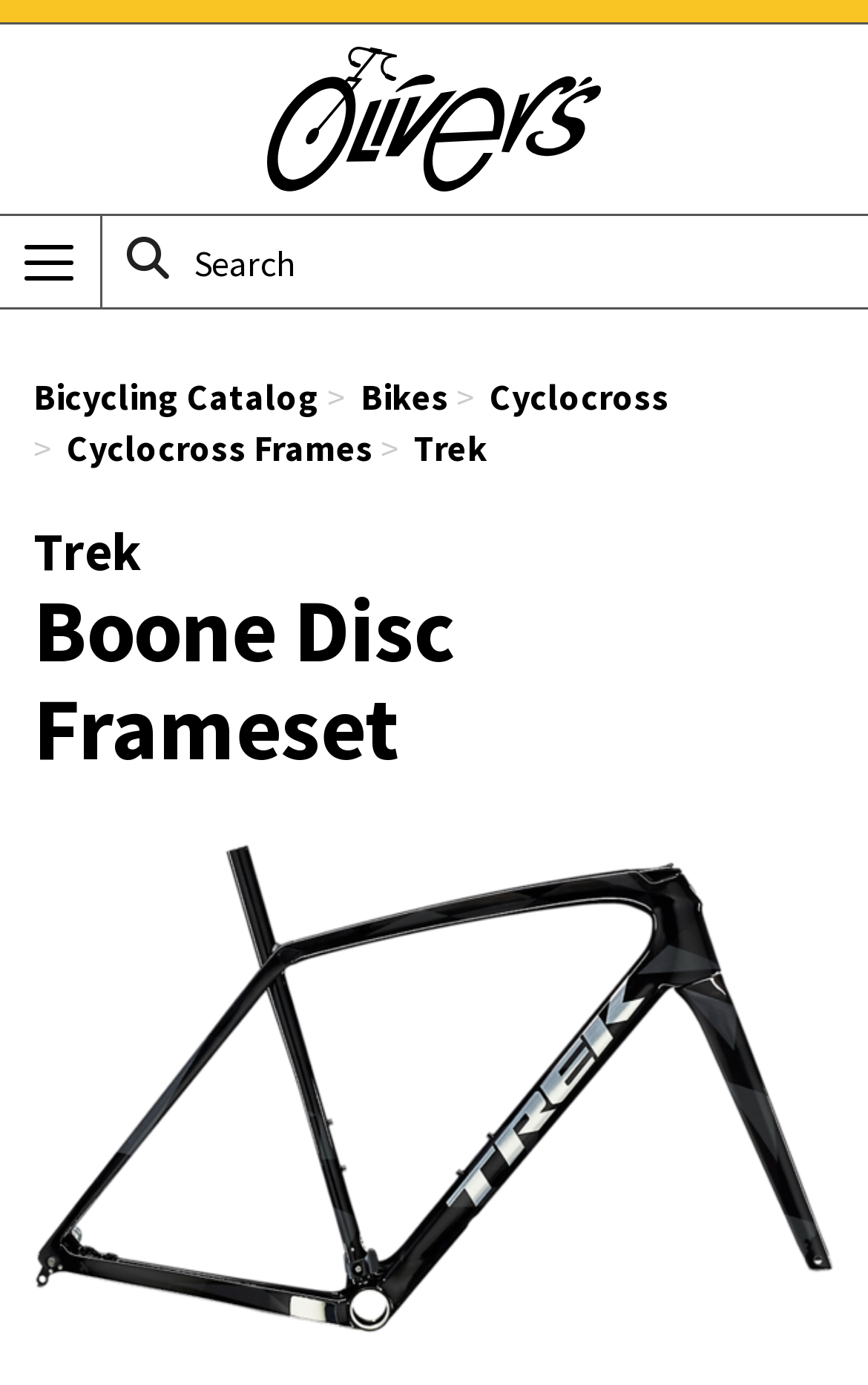Please identify the bounding box coordinates of the element that needs to be clicked to execute the following command: "search for something". Provide the bounding box using four float numbers between 0 and 1, formatted as [left, top, right, bottom].

[0.223, 0.156, 1.0, 0.222]